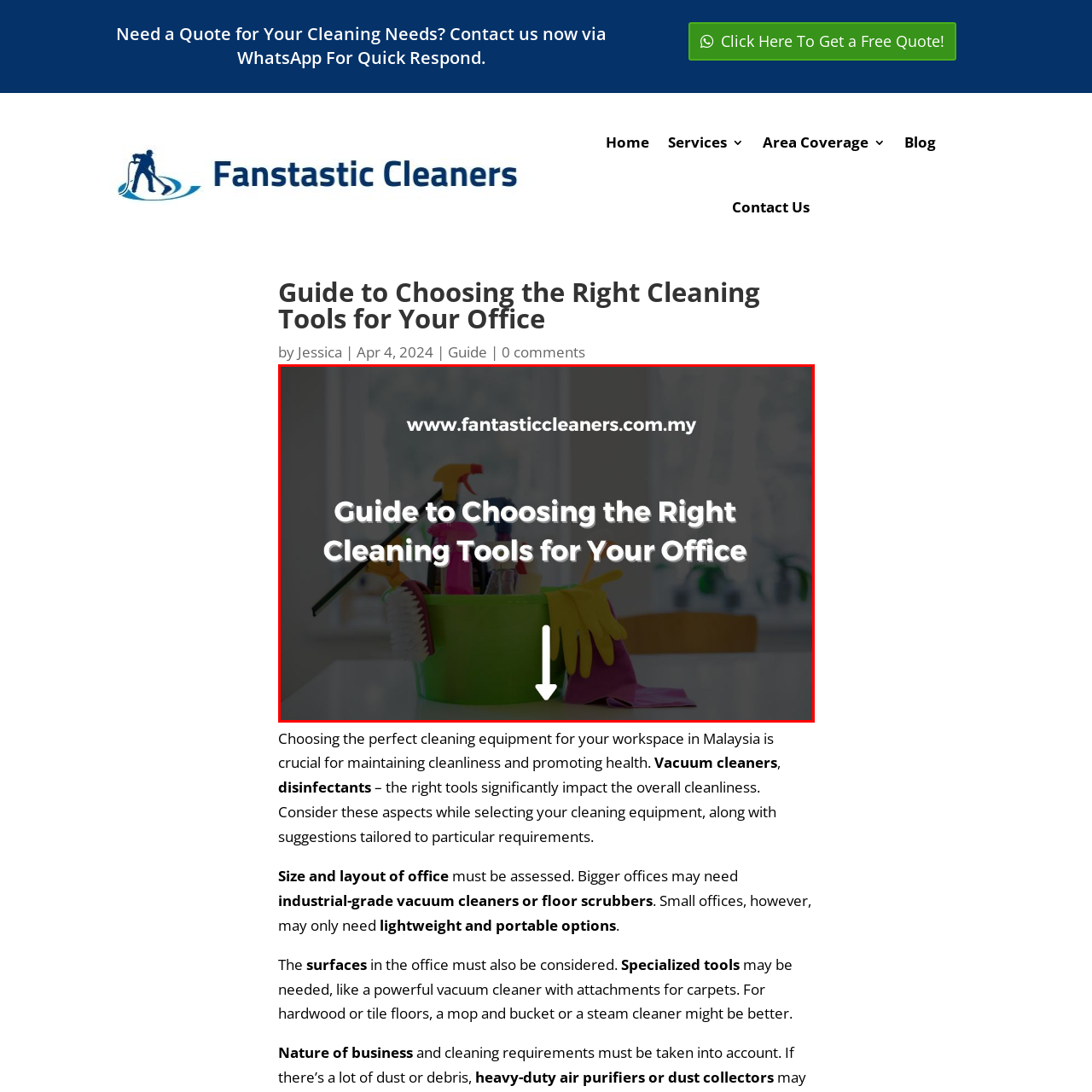Pay attention to the image encircled in red and give a thorough answer to the subsequent question, informed by the visual details in the image:
What is the purpose of the website URL?

The website URL at the bottom of the image serves as a call to action for viewers to learn more about the guide to choosing the right cleaning tools for their office, encouraging them to visit the website for further information.